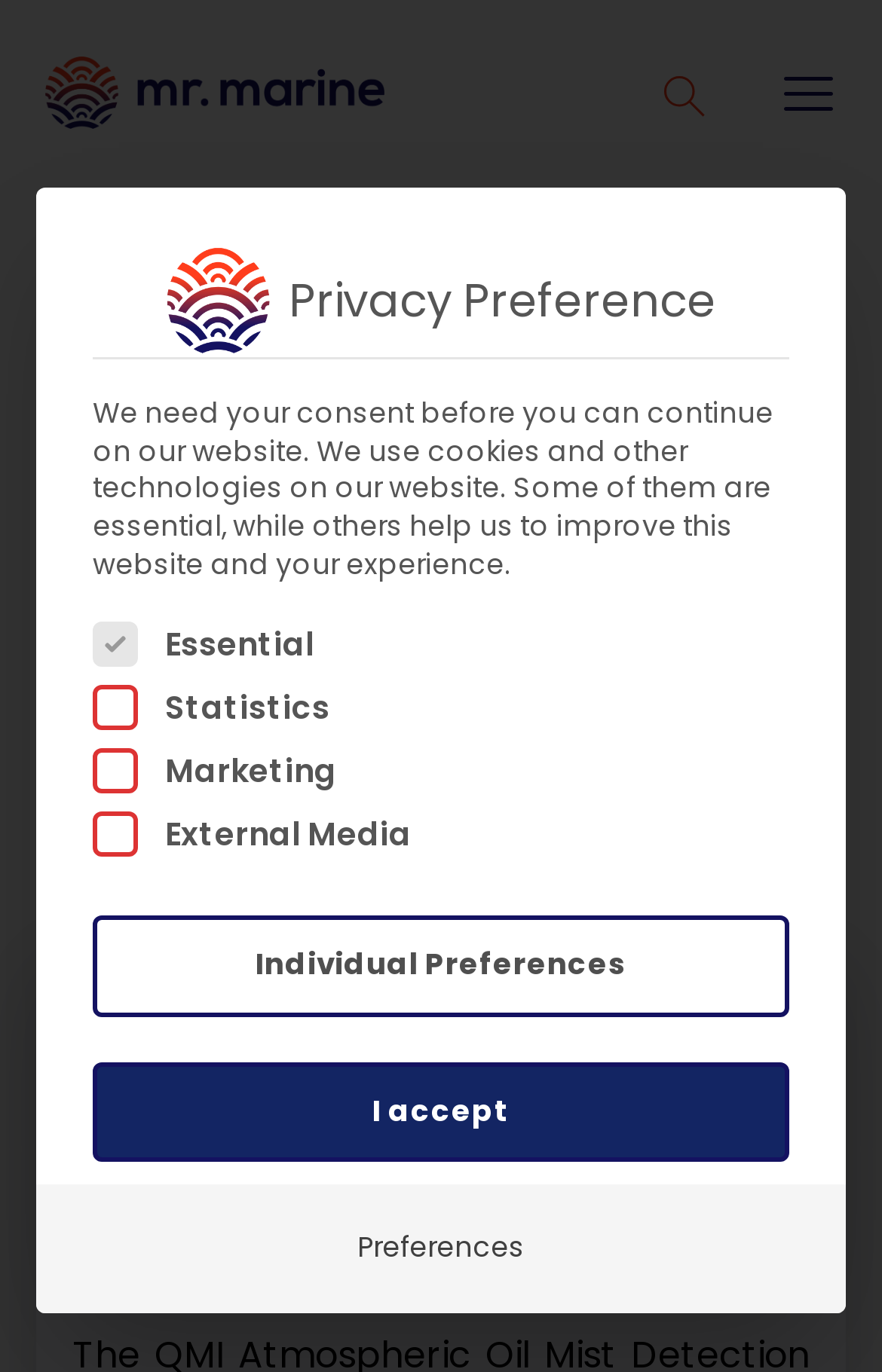How many types of cookies are used on this website?
Using the details from the image, give an elaborate explanation to answer the question.

I counted the number of checkboxes in the 'Privacy Preference' section, which are 'Essential', 'Statistics', 'Marketing', and 'External Media', indicating four types of cookies used on this website.